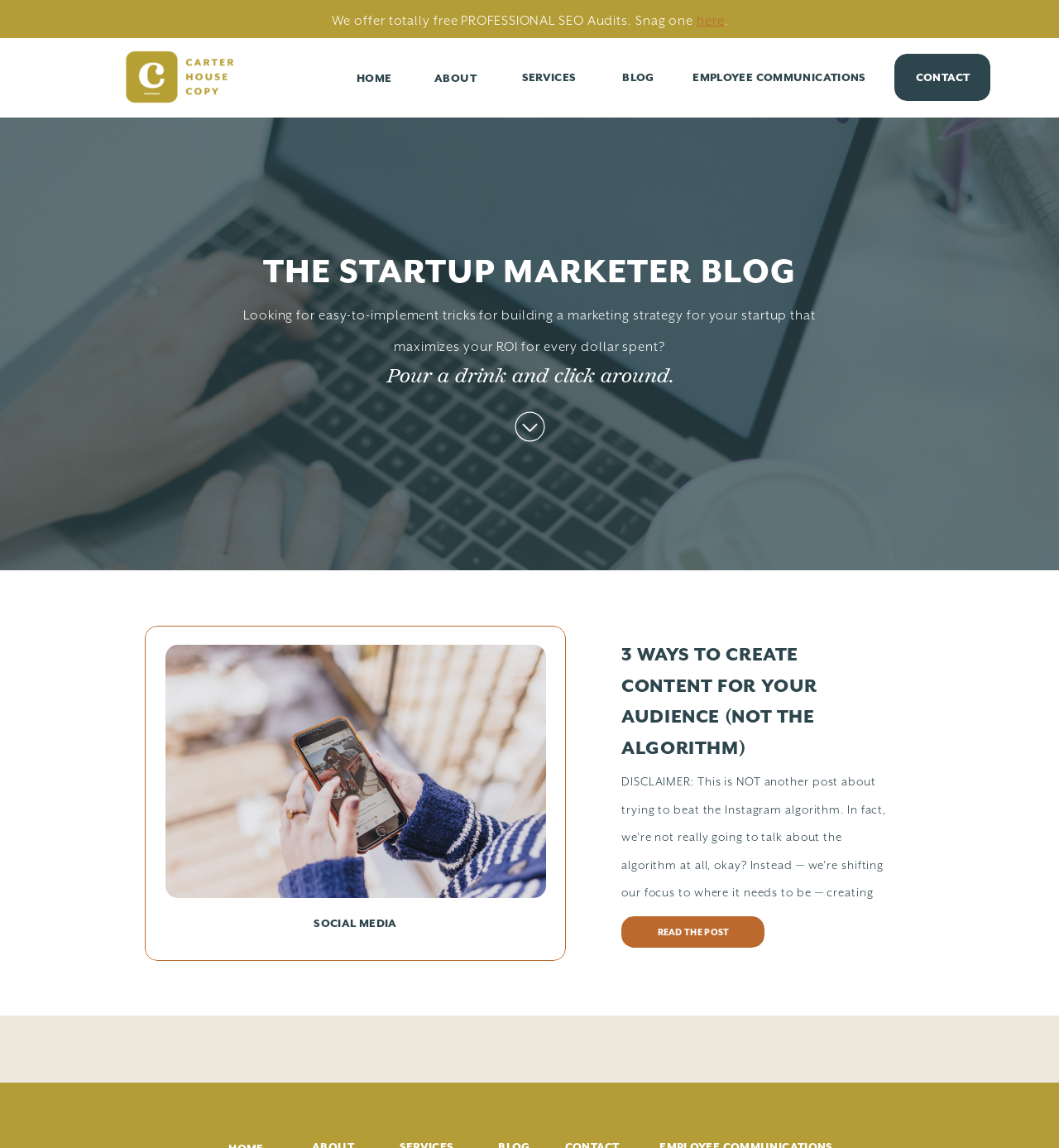What is the bounding box coordinate of the image of a girl holding a phone?
Respond to the question with a single word or phrase according to the image.

[0.156, 0.562, 0.516, 0.782]